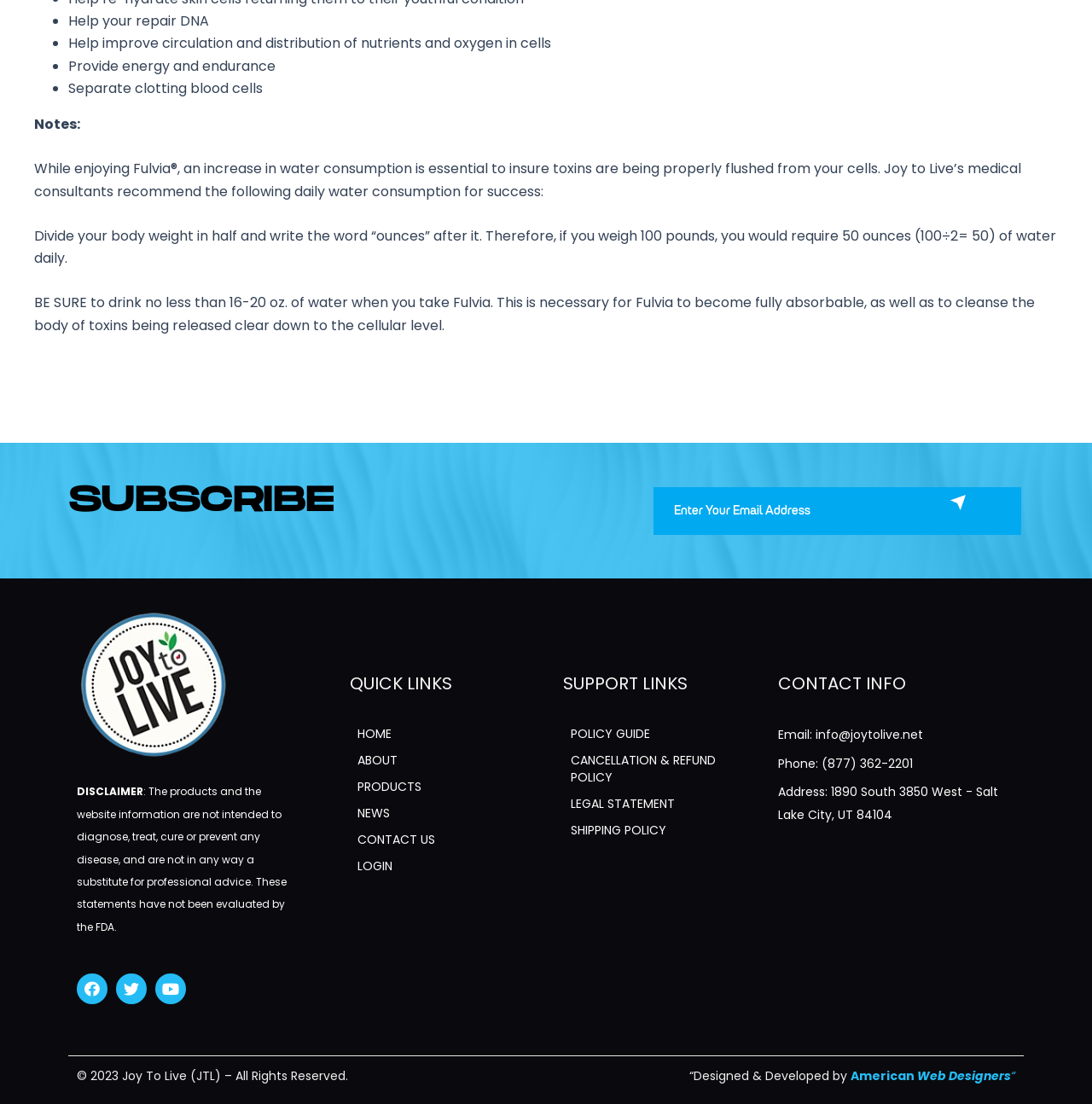Using the element description Shipping Policy, predict the bounding box coordinates for the UI element. Provide the coordinates in (top-left x, top-left y, bottom-right x, bottom-right y) format with values ranging from 0 to 1.

[0.516, 0.743, 0.697, 0.761]